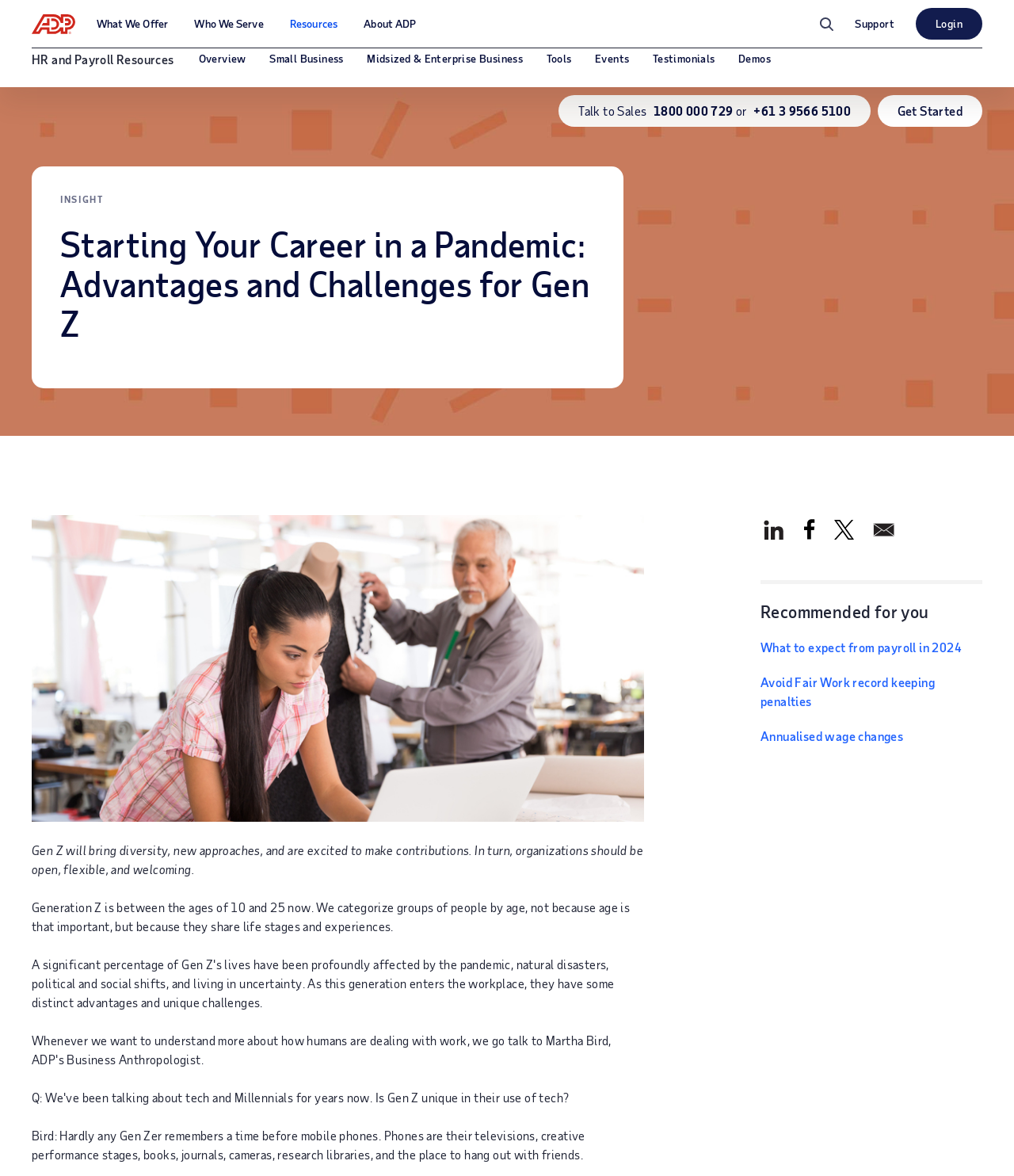Please provide a brief answer to the following inquiry using a single word or phrase:
What is the phone number to talk to sales?

1800 000 729